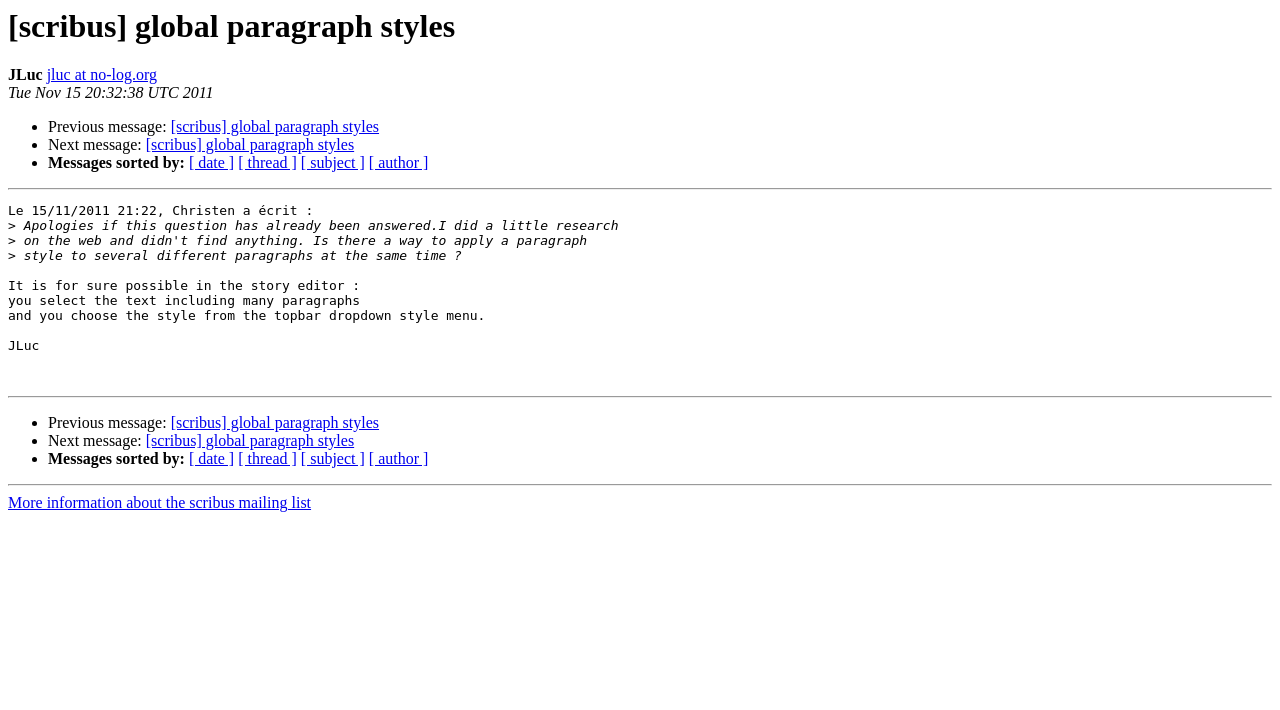Specify the bounding box coordinates of the element's region that should be clicked to achieve the following instruction: "View previous message". The bounding box coordinates consist of four float numbers between 0 and 1, in the format [left, top, right, bottom].

[0.038, 0.167, 0.133, 0.191]